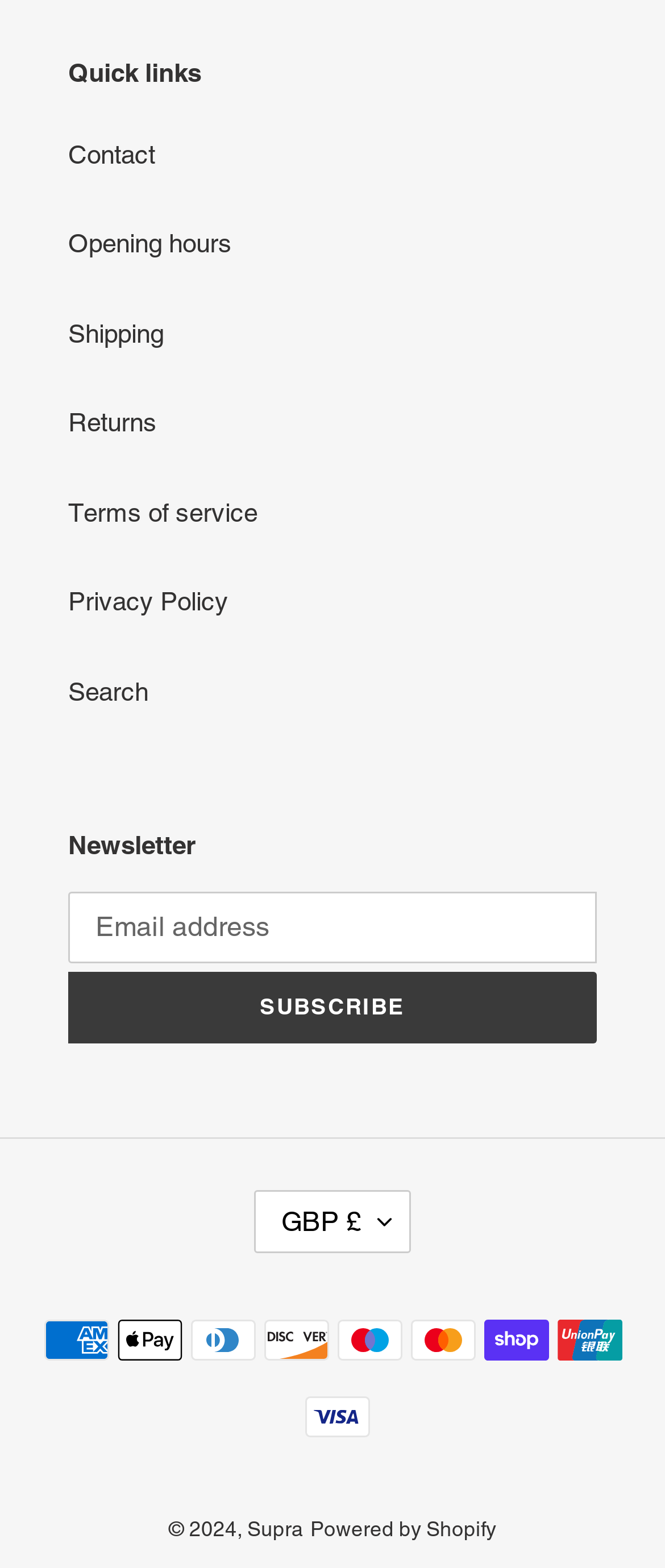What is the copyright year?
Please respond to the question thoroughly and include all relevant details.

The copyright year is 2024 because it is stated in the static text element '© 2024,' at the bottom of the webpage.